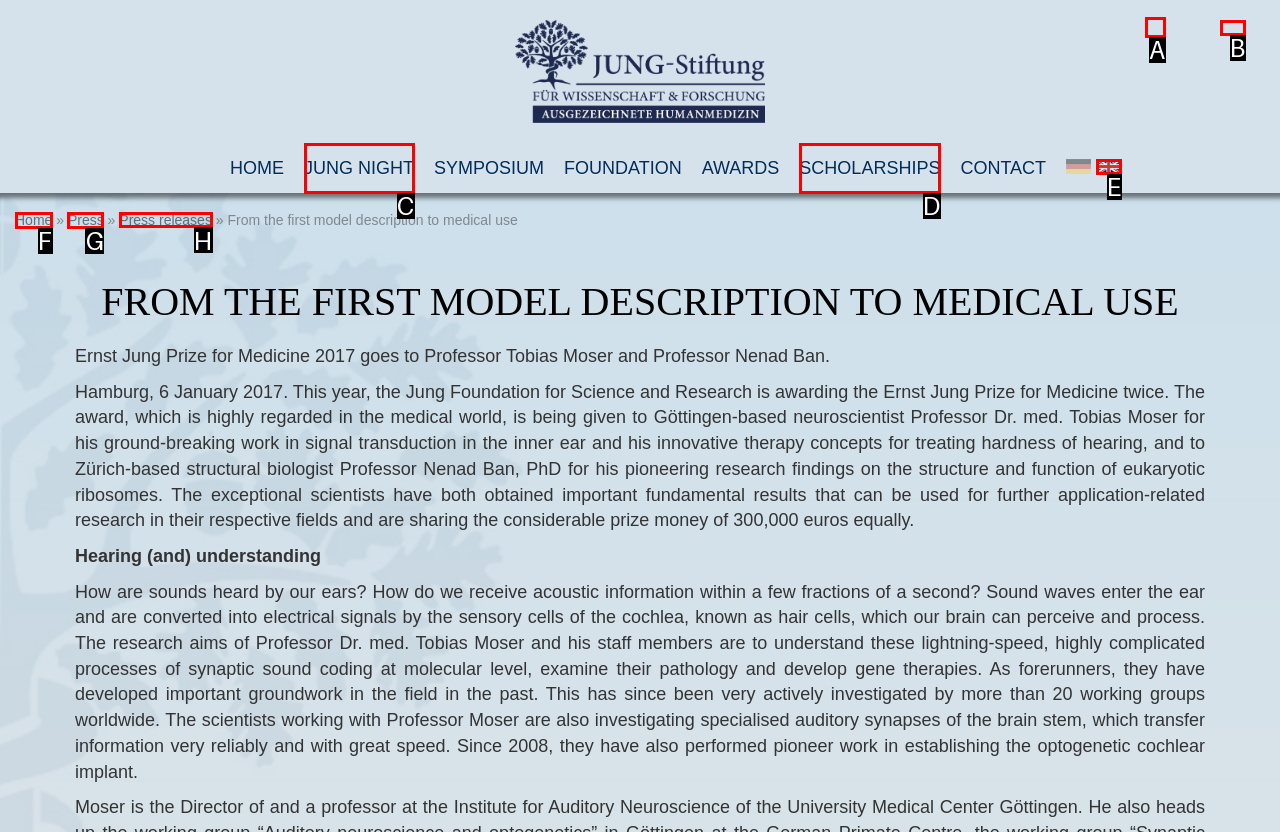Determine which HTML element I should select to execute the task: View Press releases
Reply with the corresponding option's letter from the given choices directly.

H